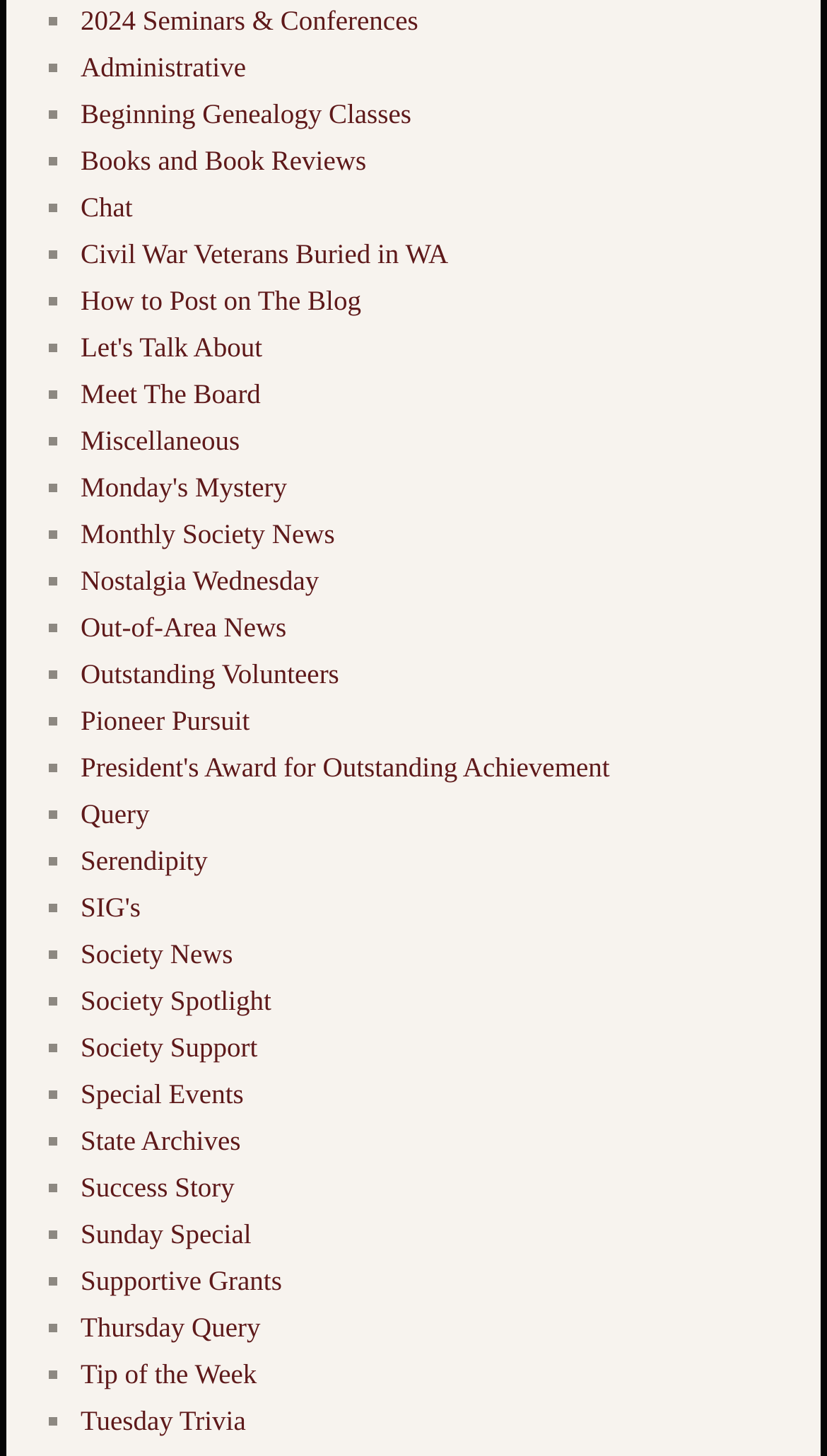Locate the bounding box coordinates of the clickable part needed for the task: "Read Tip of the Week".

[0.097, 0.932, 0.31, 0.954]